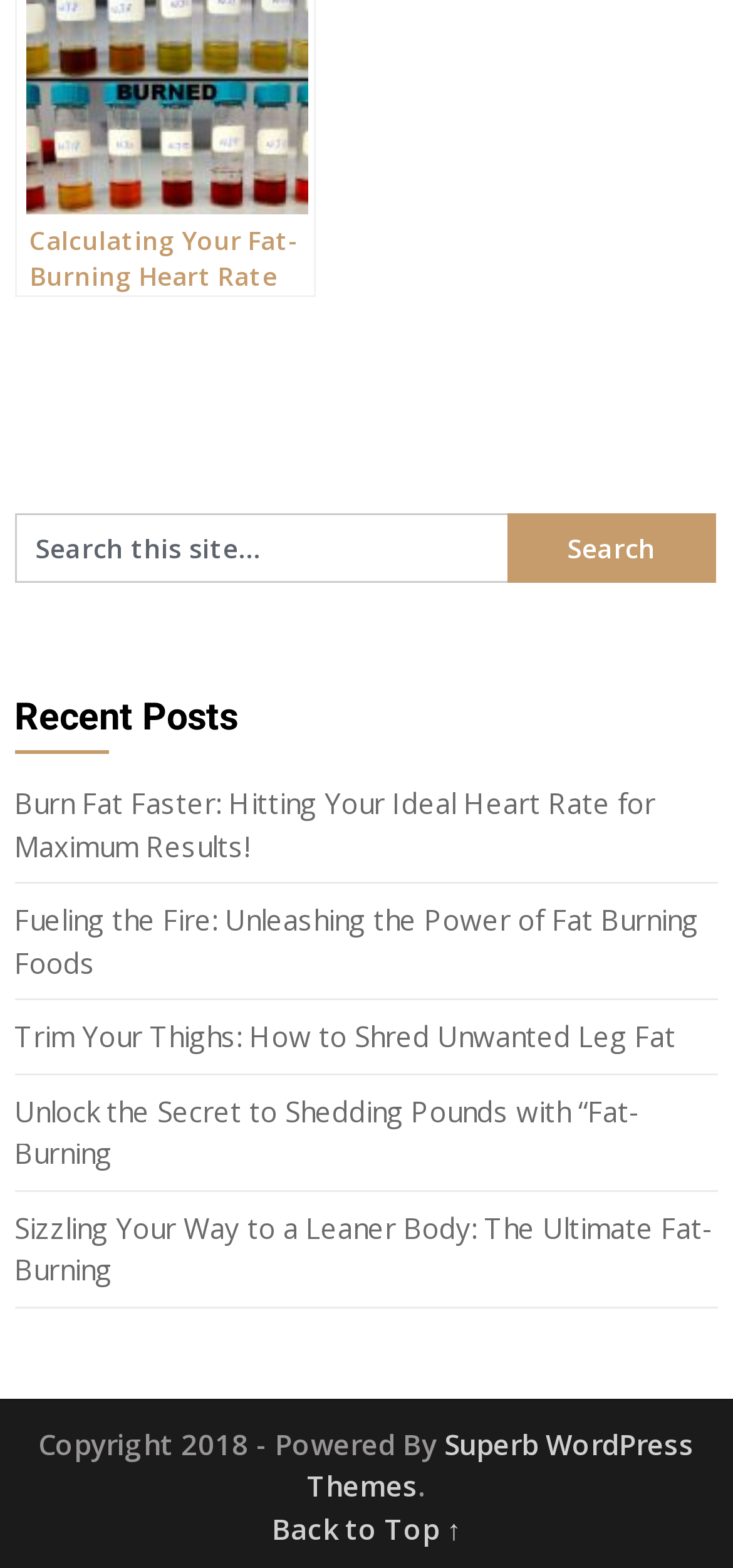Please locate the UI element described by "Skip to content" and provide its bounding box coordinates.

None